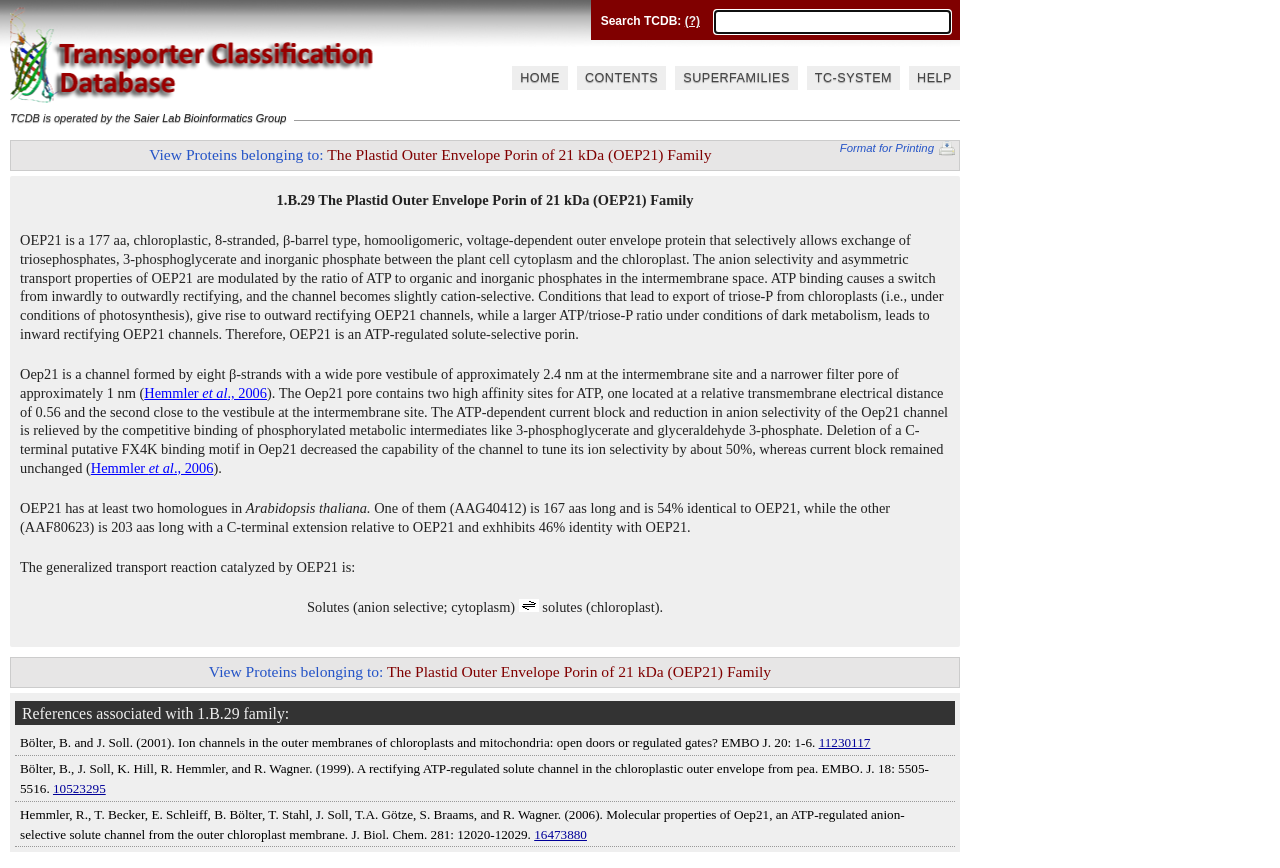Produce a meticulous description of the webpage.

This webpage is titled "TCDB » SEARCH" and has a search bar at the top with a label "Search TCDB:" and a question mark icon next to it. Below the search bar, there are several links to navigate to different sections of the website, including "HOME", "CONTENTS", "SUPERFAMILIES", "TC-SYSTEM", and "HELP".

On the left side of the page, there is a section with a heading "The Plastid Outer Envelope Porin of 21 kDa (OEP21) Family" and a link to view proteins belonging to this family. Below this section, there is a detailed description of the OEP21 protein, including its structure, function, and properties. The text is divided into several paragraphs, with some links to references and images.

On the right side of the page, there is a section with a heading "References associated with 1.B.29 family:" and a list of references with links to PubMed IDs. Below this section, there is a copyright notice and some links to the Saier Lab, Contact, FAQ, and TCDB.ORG.

At the bottom of the page, there is a statement about the website's content being available for modification and reuse under the terms of the Creative Commons Attribution-Sharealike 3.0 Unported License and the GNU Free Documentation License.